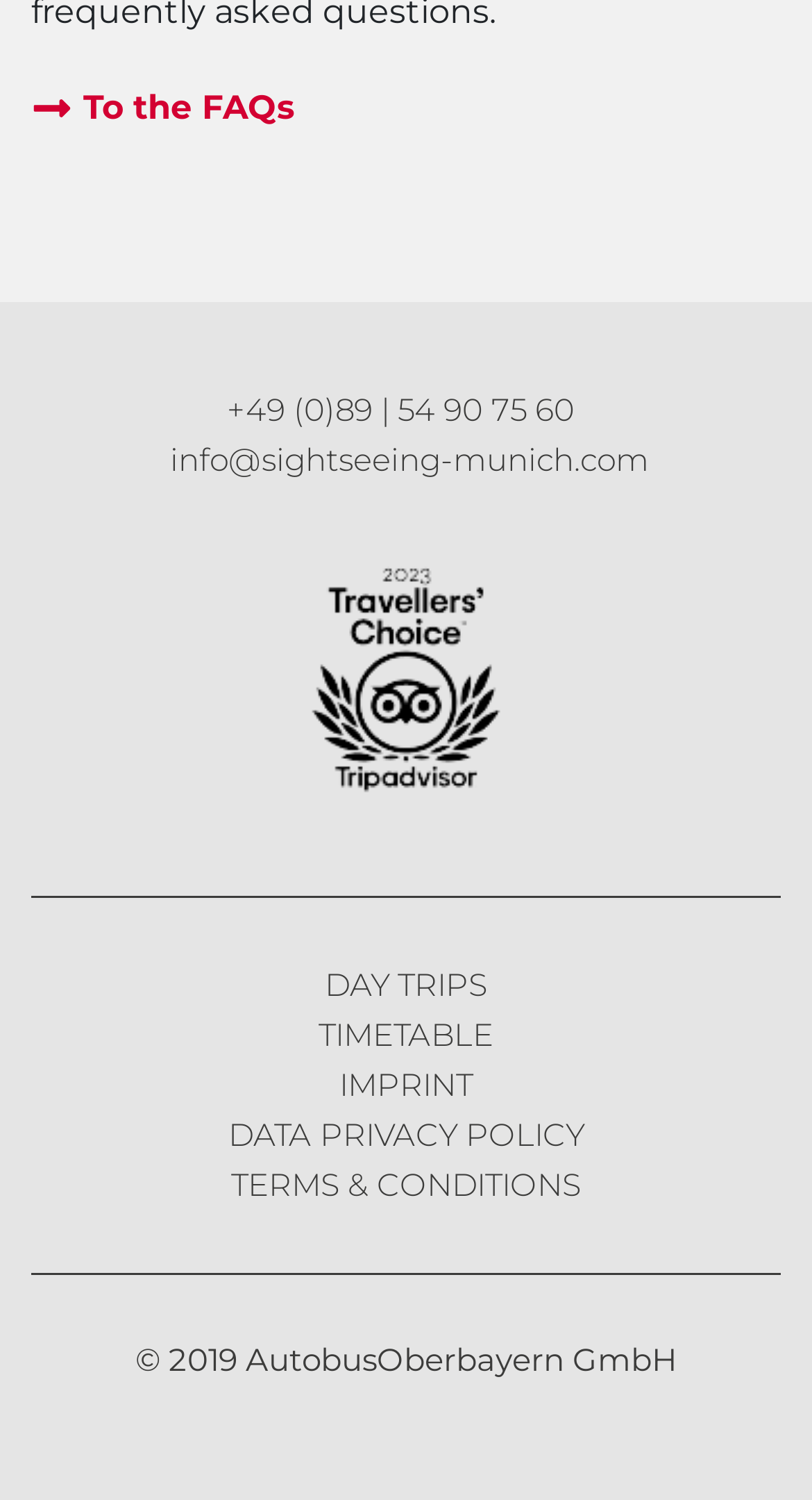What is the email address to contact?
Based on the screenshot, answer the question with a single word or phrase.

info@sightseeing-munich.com